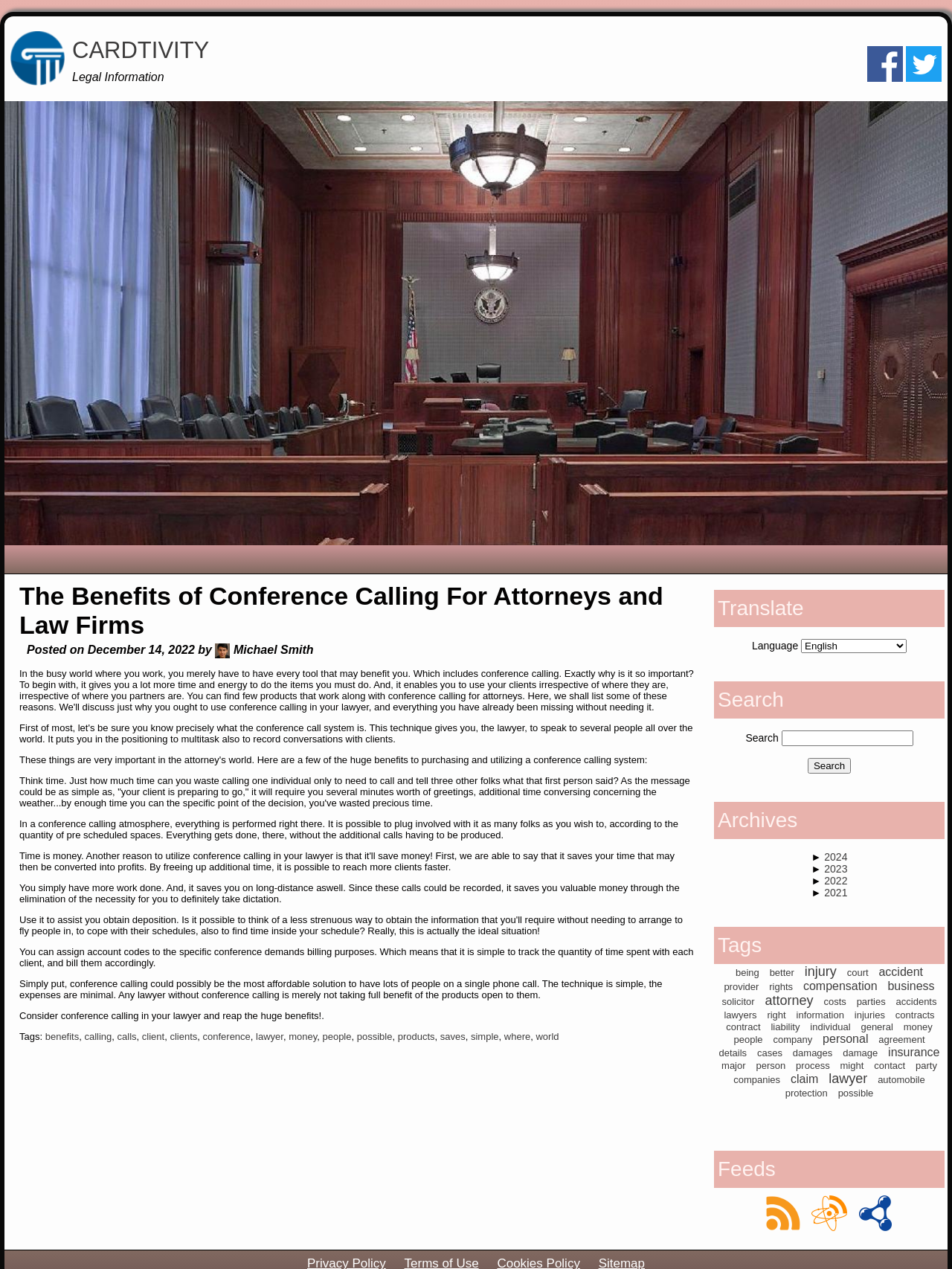What is the benefit of recording conference calls?
Kindly answer the question with as much detail as you can.

Recording conference calls saves money by eliminating the need for dictation, as mentioned in the article.